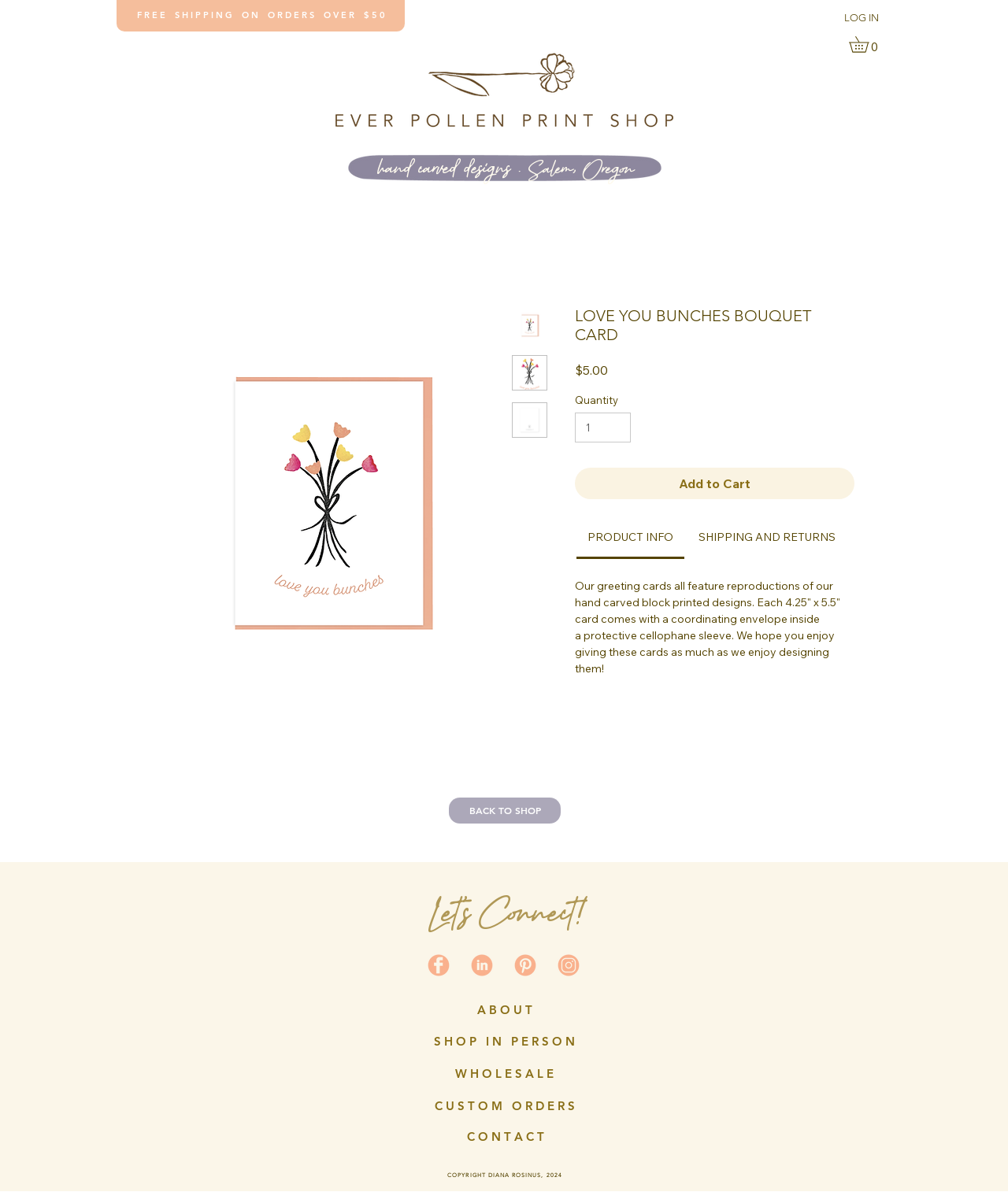Identify the bounding box coordinates of the area you need to click to perform the following instruction: "Click on the 'LOG IN' button".

[0.827, 0.005, 0.883, 0.025]